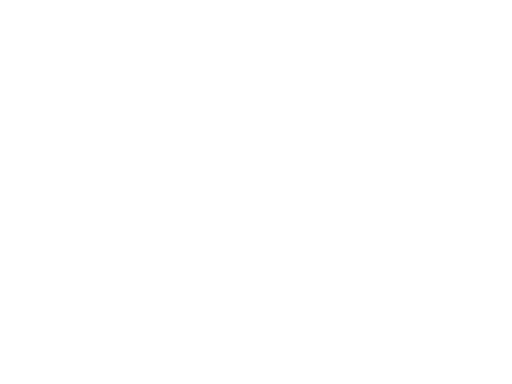Offer an in-depth caption of the image, mentioning all notable aspects.

The image is part of a real estate listing for an apartment in Mount Albert, Auckland. It provides a visual representation relevant to the rental advertisement. This particular listing highlights a city-fringe studio apartment available for $410 per week, noting its features such as 1 bedroom and 1 bathroom, along with amenities like on-street parking and communal gardens. It is positioned within a vibrant area ideally suited for professionals or students. The overall presentation emphasizes convenience and comfort, appealing to potential tenants looking for a quiet and warm living space close to public transport and local facilities.